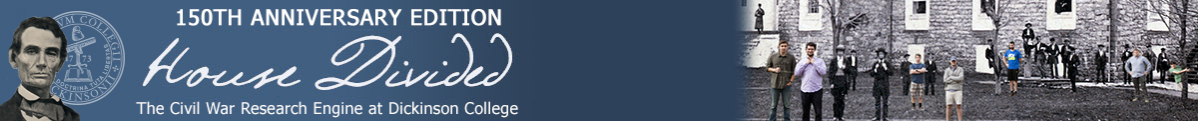Offer a detailed explanation of the image.

This image features the header for the "House Divided" project, commemorating its 150th anniversary edition. Prominently displayed is a depiction of Abraham Lincoln alongside the project title "House Divided," elegantly written in a cursive font. The header highlights Dickinson College's commitment to Civil War research, as indicated by the phrase "The Civil War Research Engine at Dickinson College." The background shows a historic building, possibly associated with the college, where a group of individuals stands in a casual pose, blending the past and present. The overall design encapsulates the educational mission of the project, merging historical significance with modern scholarship.